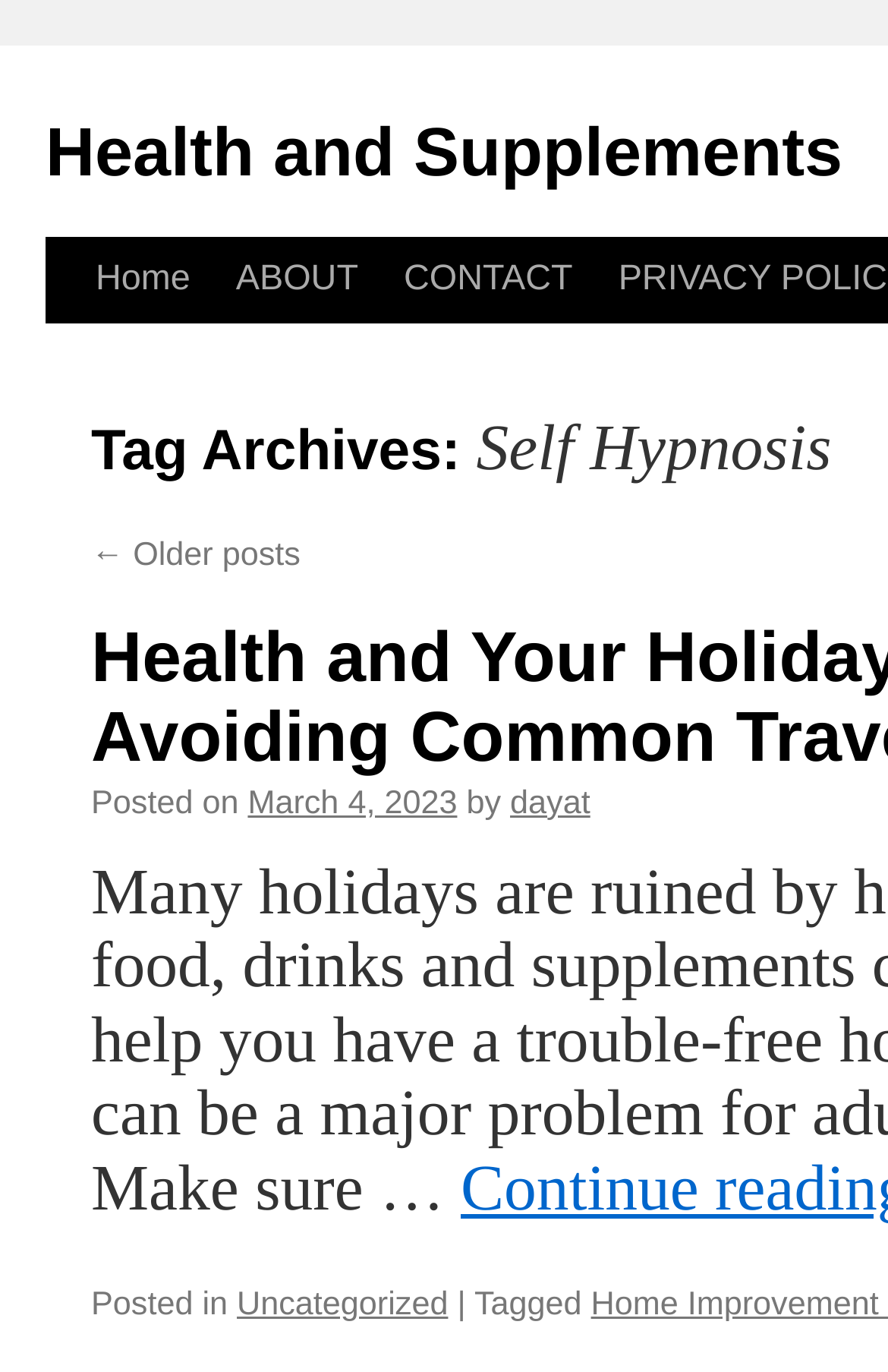Highlight the bounding box coordinates of the element you need to click to perform the following instruction: "skip to content."

[0.051, 0.173, 0.103, 0.362]